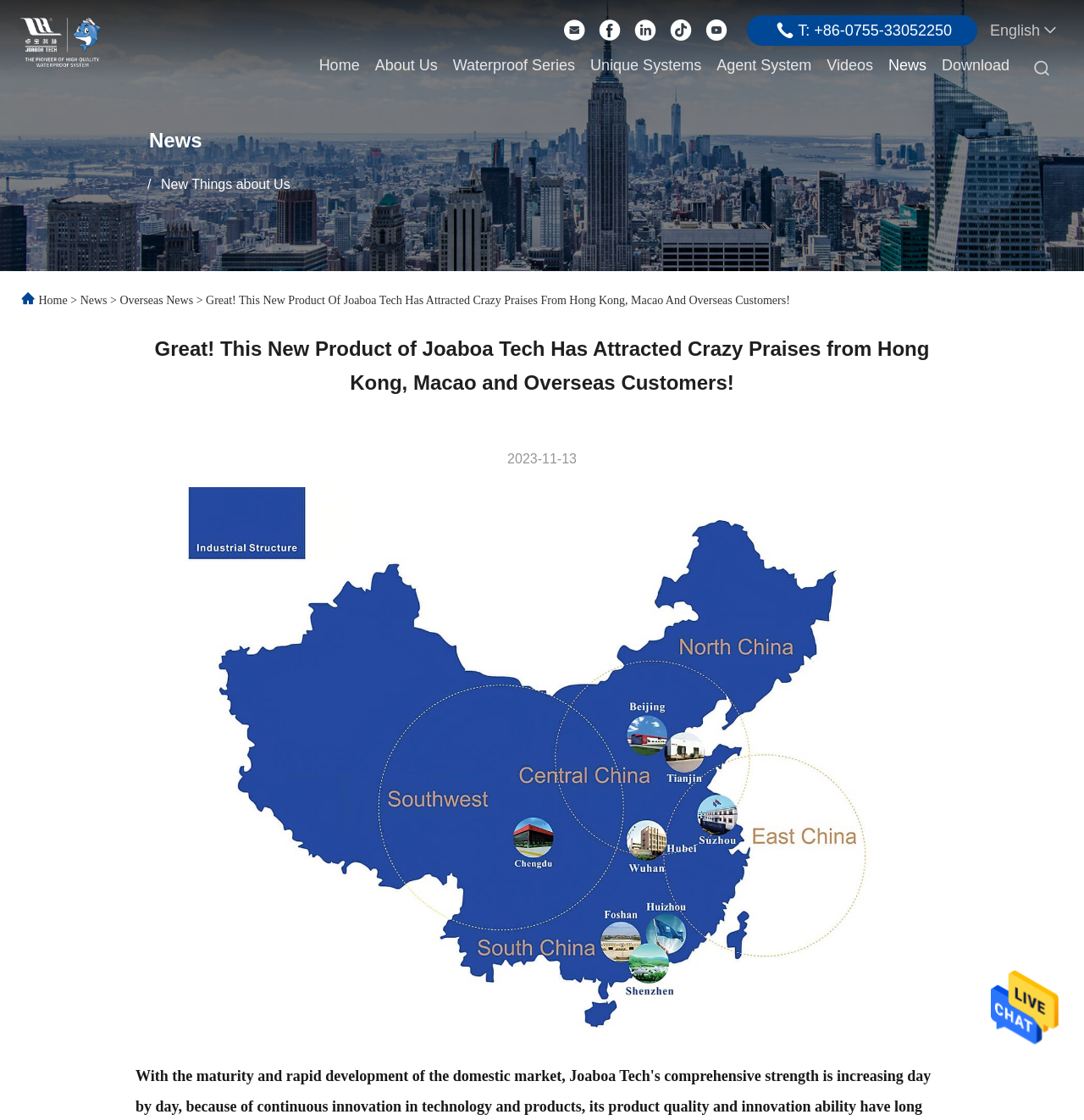Determine the bounding box coordinates for the area that should be clicked to carry out the following instruction: "Read latest company news".

[0.119, 0.297, 0.881, 0.357]